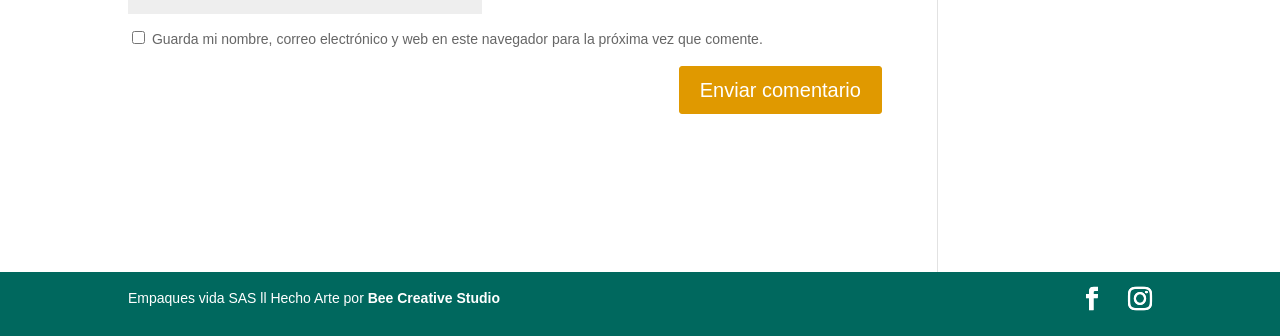What is the company name mentioned on the webpage?
Look at the screenshot and respond with one word or a short phrase.

Empaques vida SAS